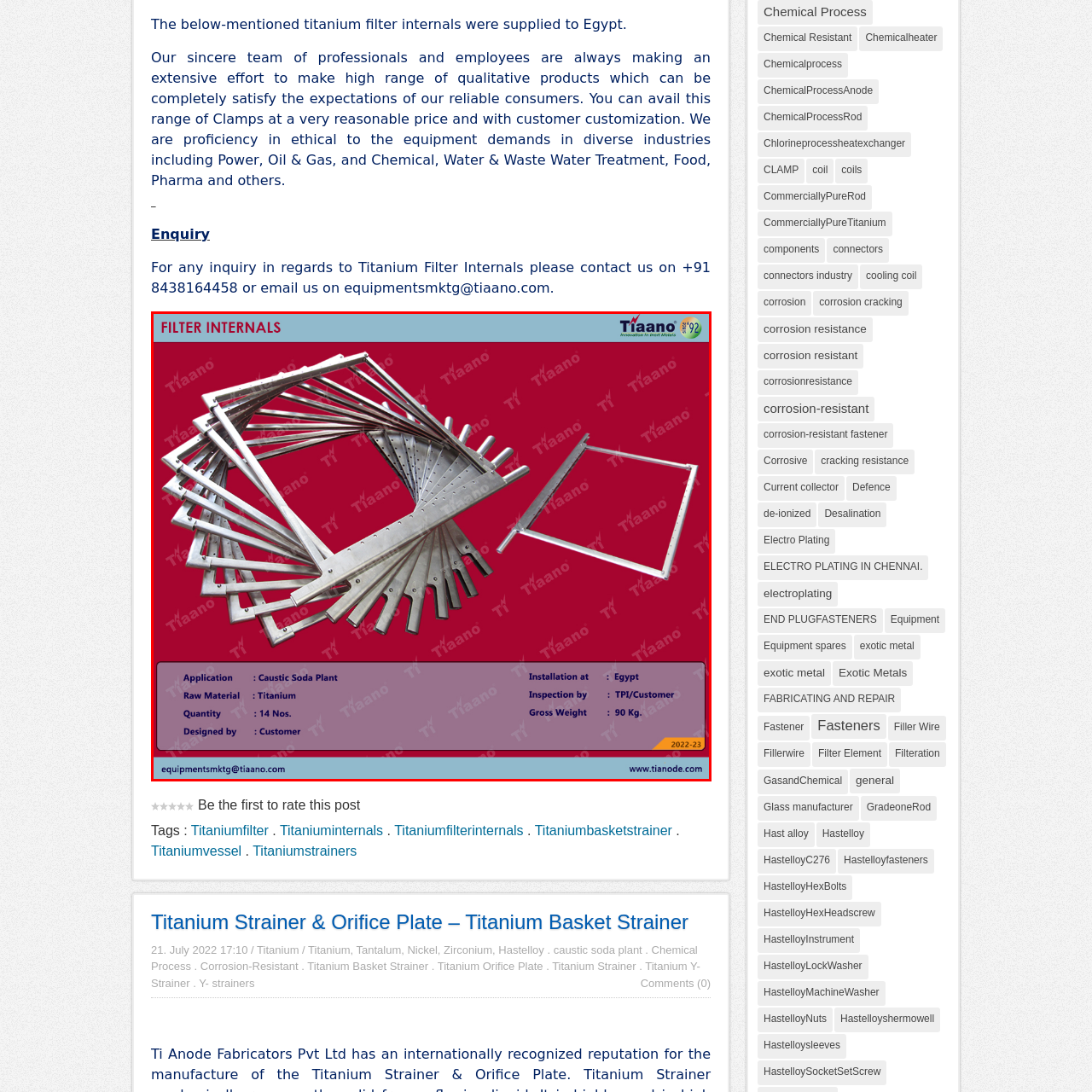Check the image highlighted by the red rectangle and provide a single word or phrase for the question:
How many titanium components are in the arrangement?

14